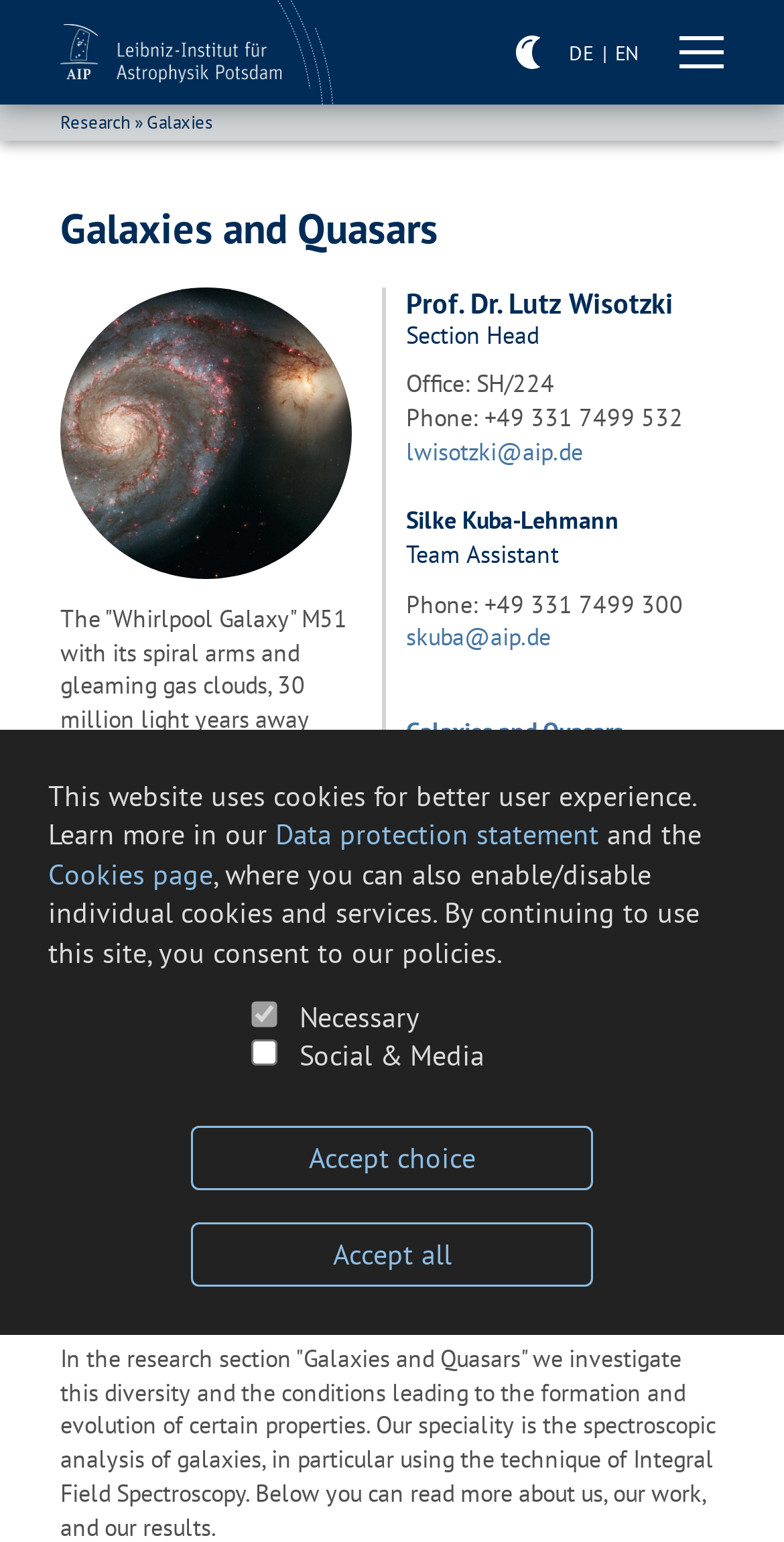What is the research focus of the section 'Galaxies and Quasars'?
Using the image as a reference, give an elaborate response to the question.

According to the webpage, the research section 'Galaxies and Quasars' investigates the diversity of galaxies and the conditions leading to their formation and evolution, with a special focus on spectroscopic analysis of galaxies, particularly using Integral Field Spectroscopy.